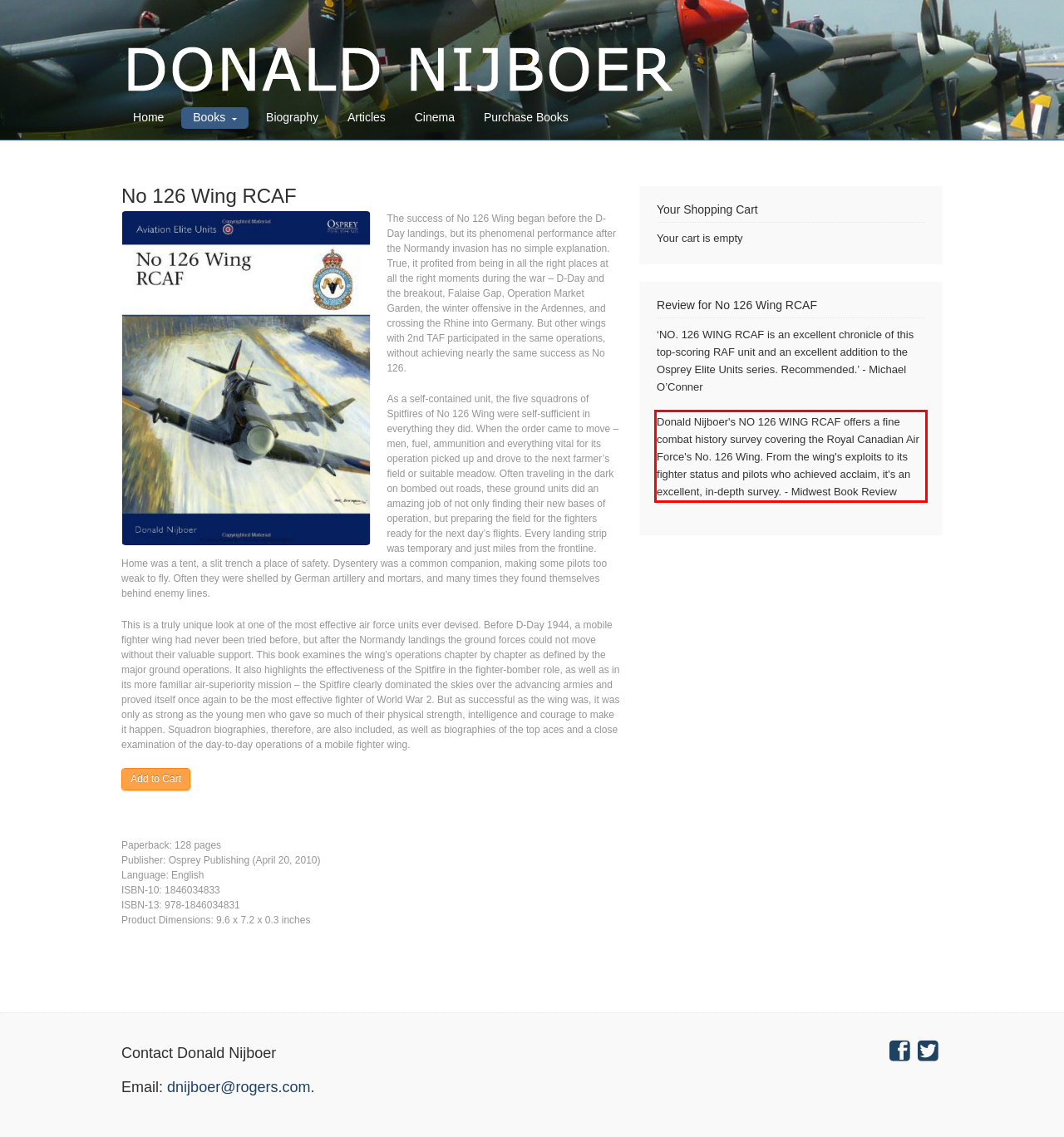You are given a screenshot of a webpage with a UI element highlighted by a red bounding box. Please perform OCR on the text content within this red bounding box.

Donald Nijboer's NO 126 WING RCAF offers a fine combat history survey covering the Royal Canadian Air Force's No. 126 Wing. From the wing's exploits to its fighter status and pilots who achieved acclaim, it's an excellent, in-depth survey. - Midwest Book Review